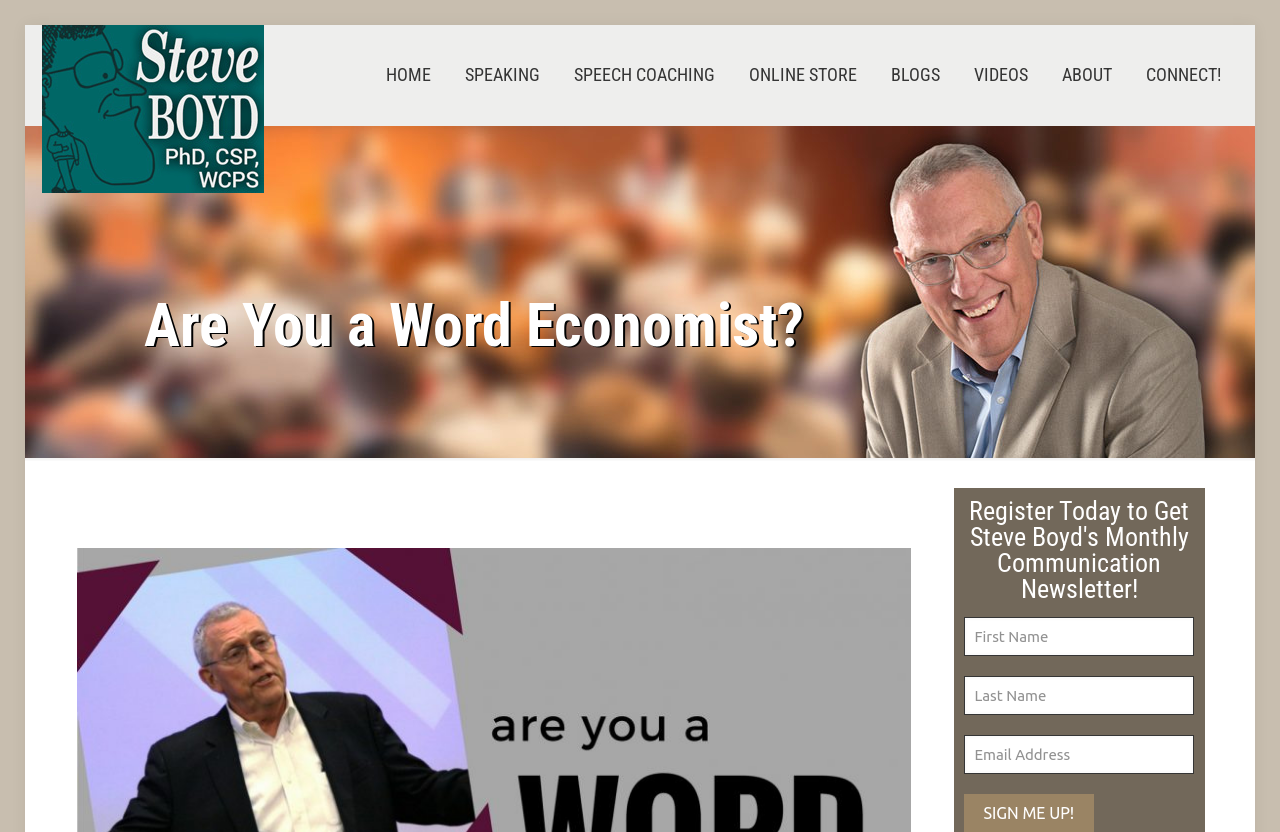Answer the question in a single word or phrase:
What is the purpose of the button 'SIGN ME UP!'?

To register for newsletter